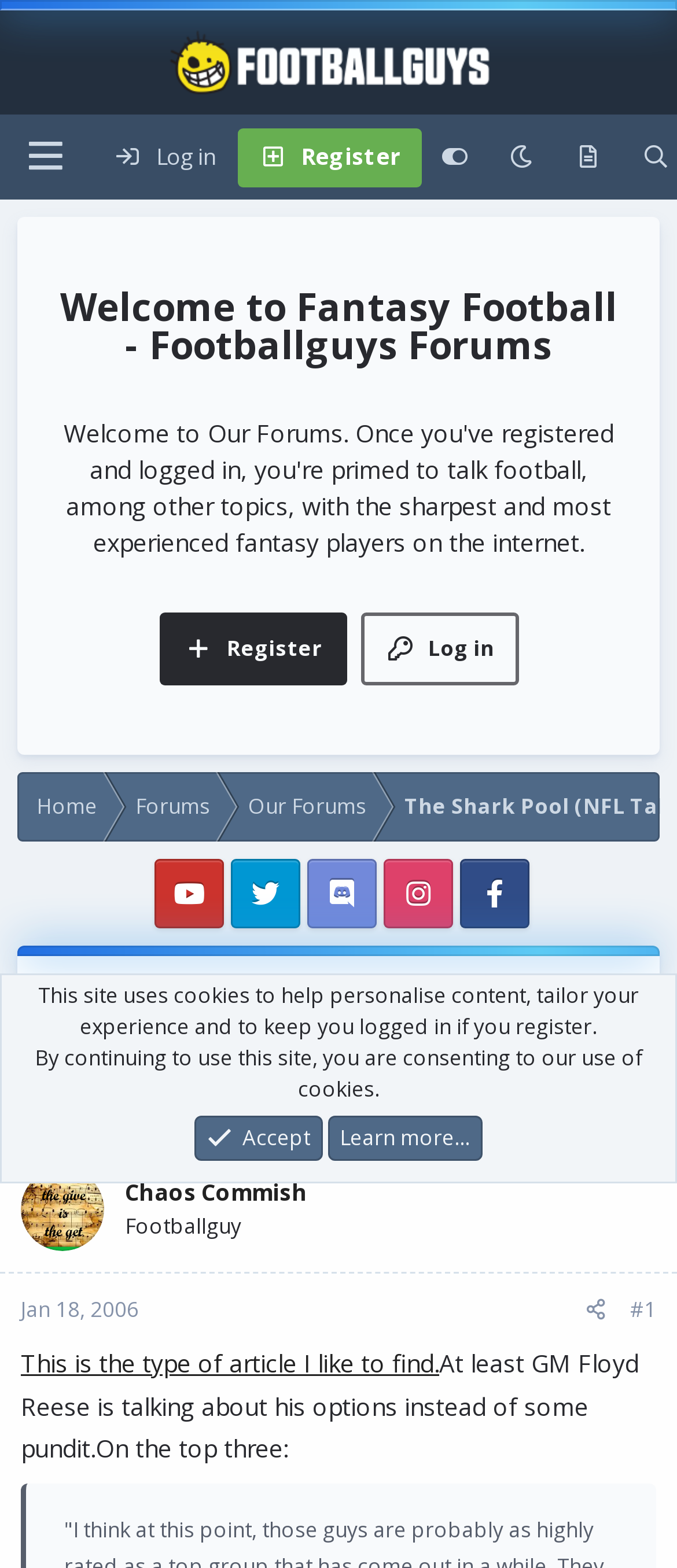Please identify the bounding box coordinates of the element's region that I should click in order to complete the following instruction: "Go to the forums". The bounding box coordinates consist of four float numbers between 0 and 1, i.e., [left, top, right, bottom].

[0.0, 0.689, 0.2, 0.755]